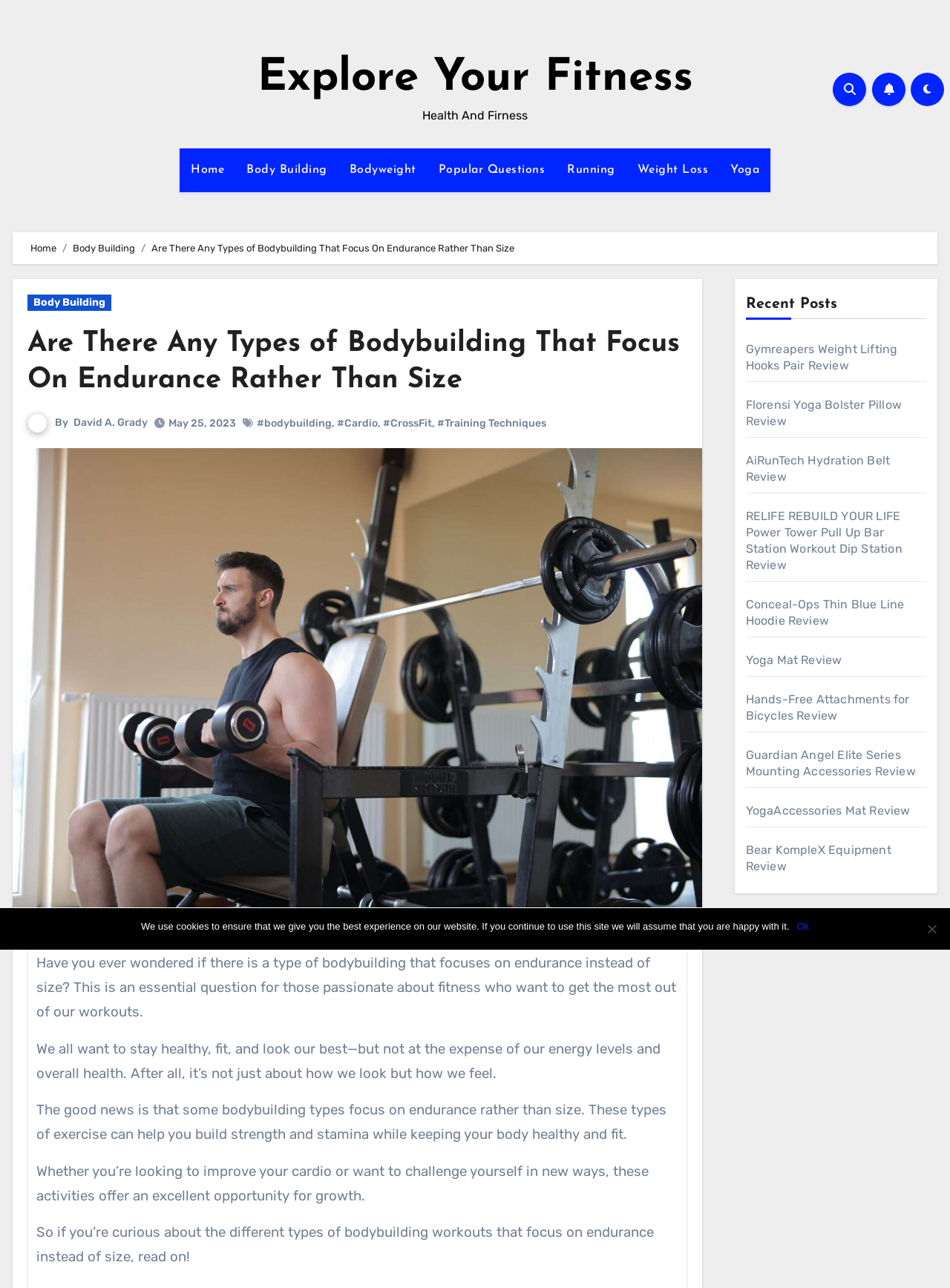From the webpage screenshot, predict the bounding box coordinates (top-left x, top-left y, bottom-right x, bottom-right y) for the UI element described here: Bear KompleX Equipment Review

[0.785, 0.654, 0.938, 0.678]